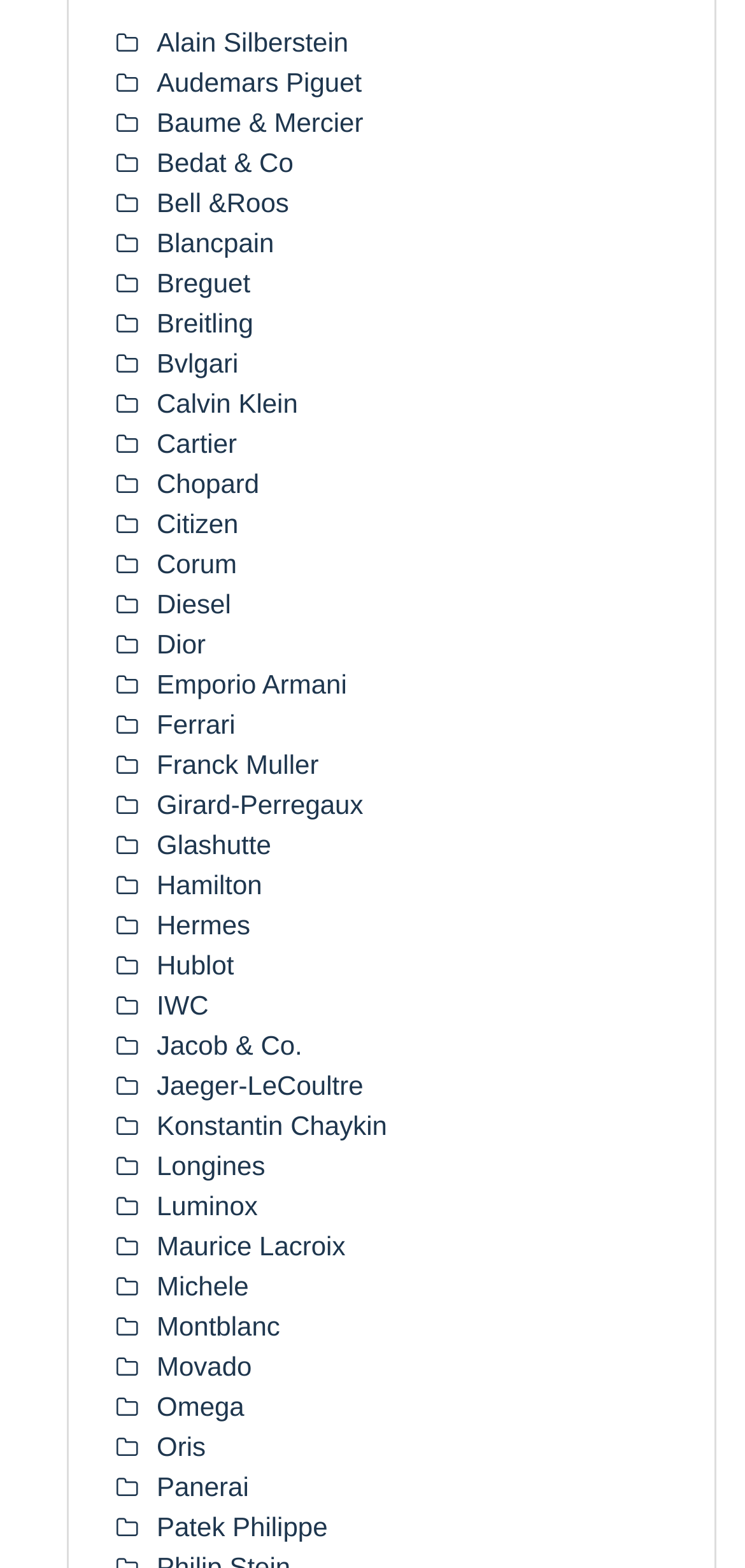Pinpoint the bounding box coordinates of the area that should be clicked to complete the following instruction: "Go to Bedat & Co". The coordinates must be given as four float numbers between 0 and 1, i.e., [left, top, right, bottom].

[0.21, 0.094, 0.394, 0.113]